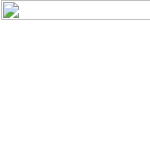Give a one-word or one-phrase response to the question:
What was the purpose of the USPS Arizona Statehood Stamp Ceremony?

To celebrate Arizona's statehood